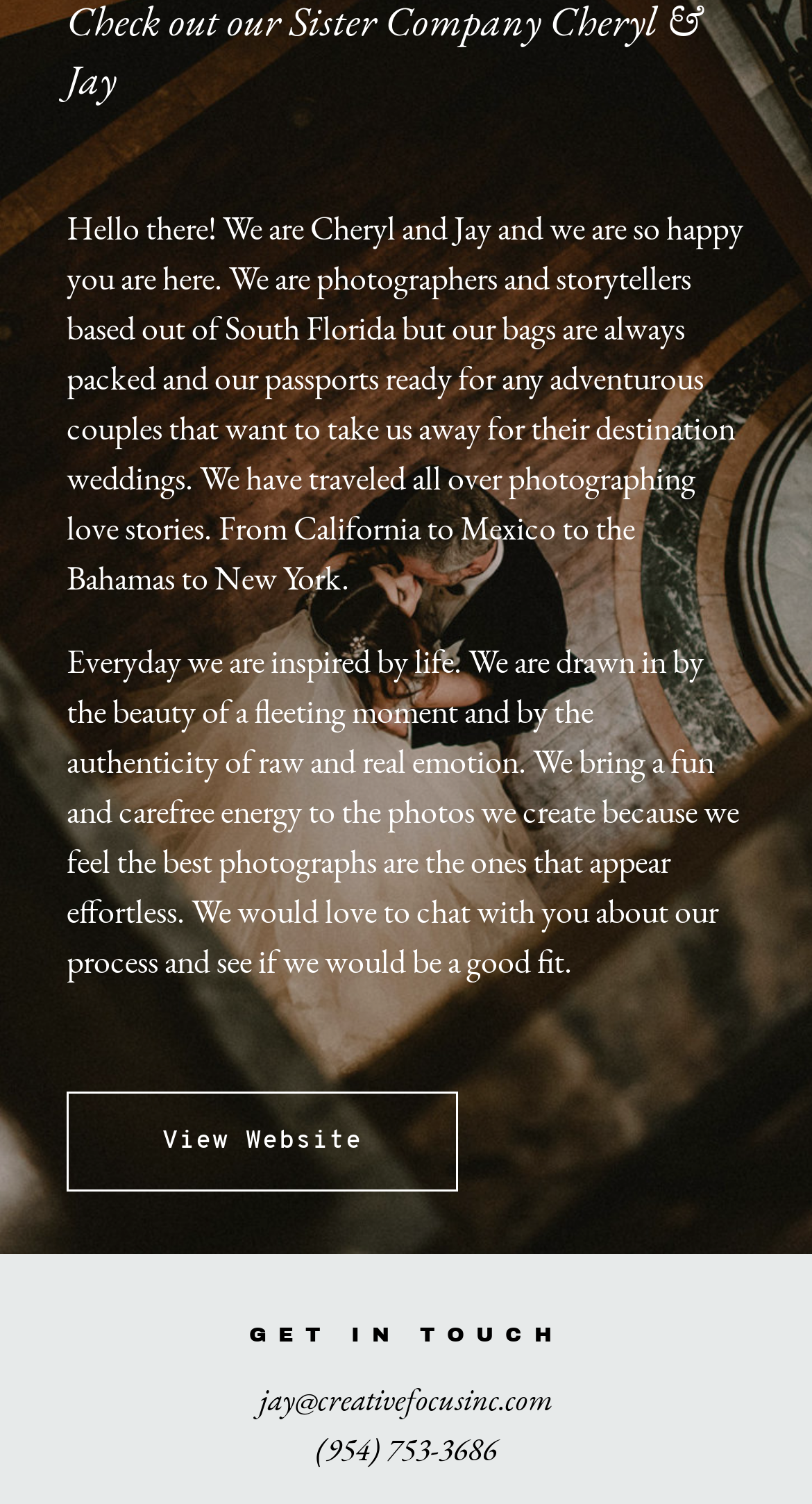Given the element description "Why Us?" in the screenshot, predict the bounding box coordinates of that UI element.

[0.082, 0.095, 0.918, 0.162]